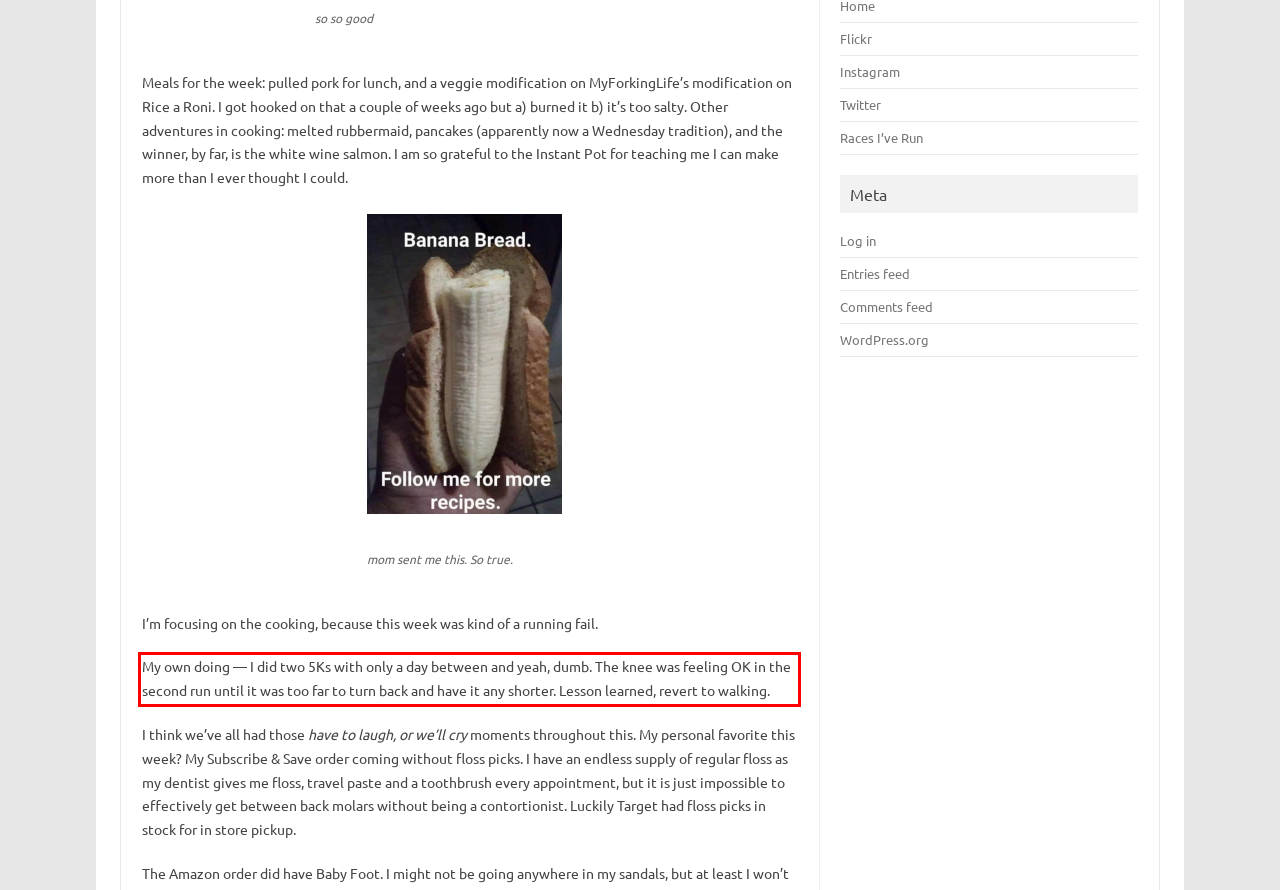You are presented with a screenshot containing a red rectangle. Extract the text found inside this red bounding box.

My own doing — I did two 5Ks with only a day between and yeah, dumb. The knee was feeling OK in the second run until it was too far to turn back and have it any shorter. Lesson learned, revert to walking.